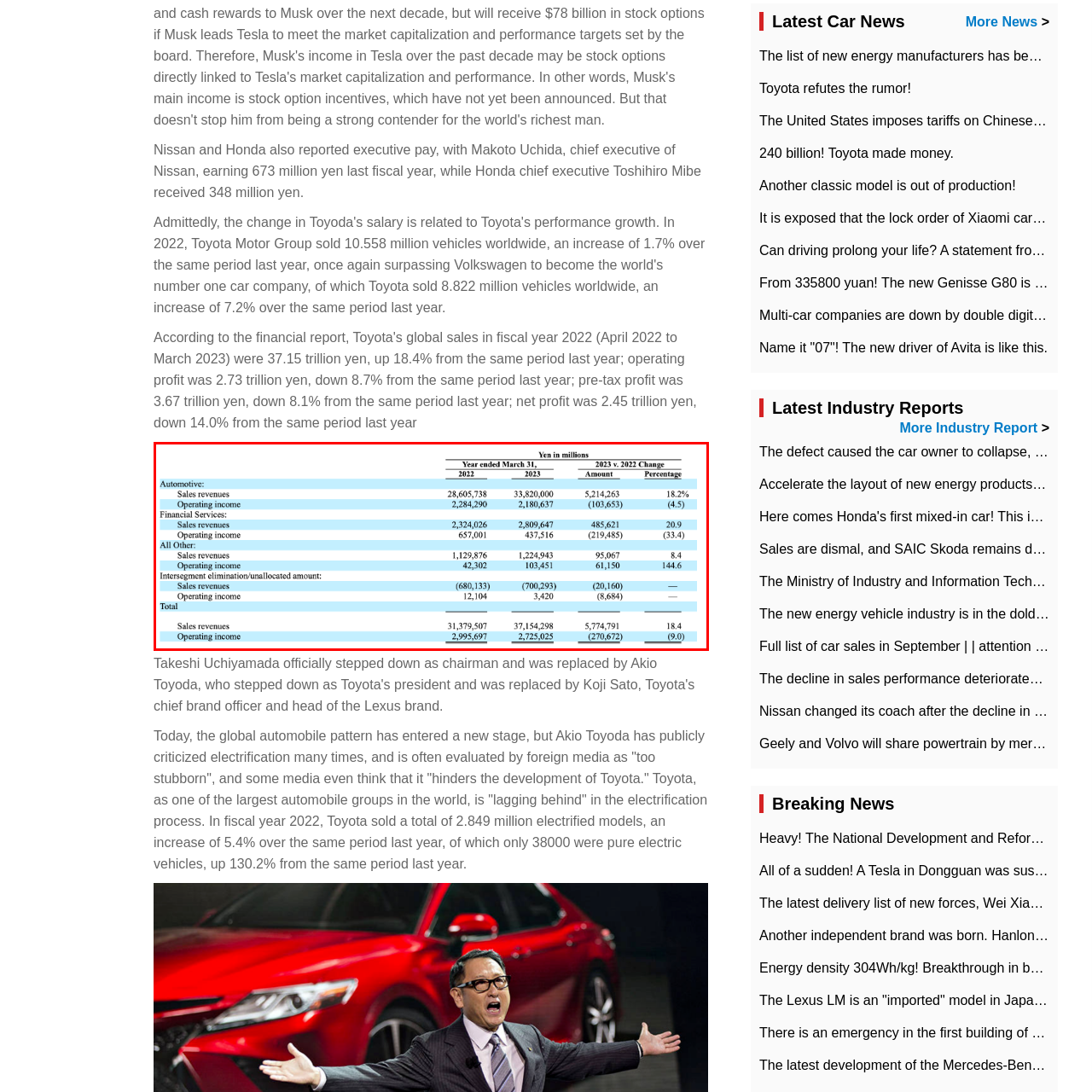What is the operating income for the Financial Services segment in 2022?
Examine the visual content inside the red box and reply with a single word or brief phrase that best answers the question.

Not provided